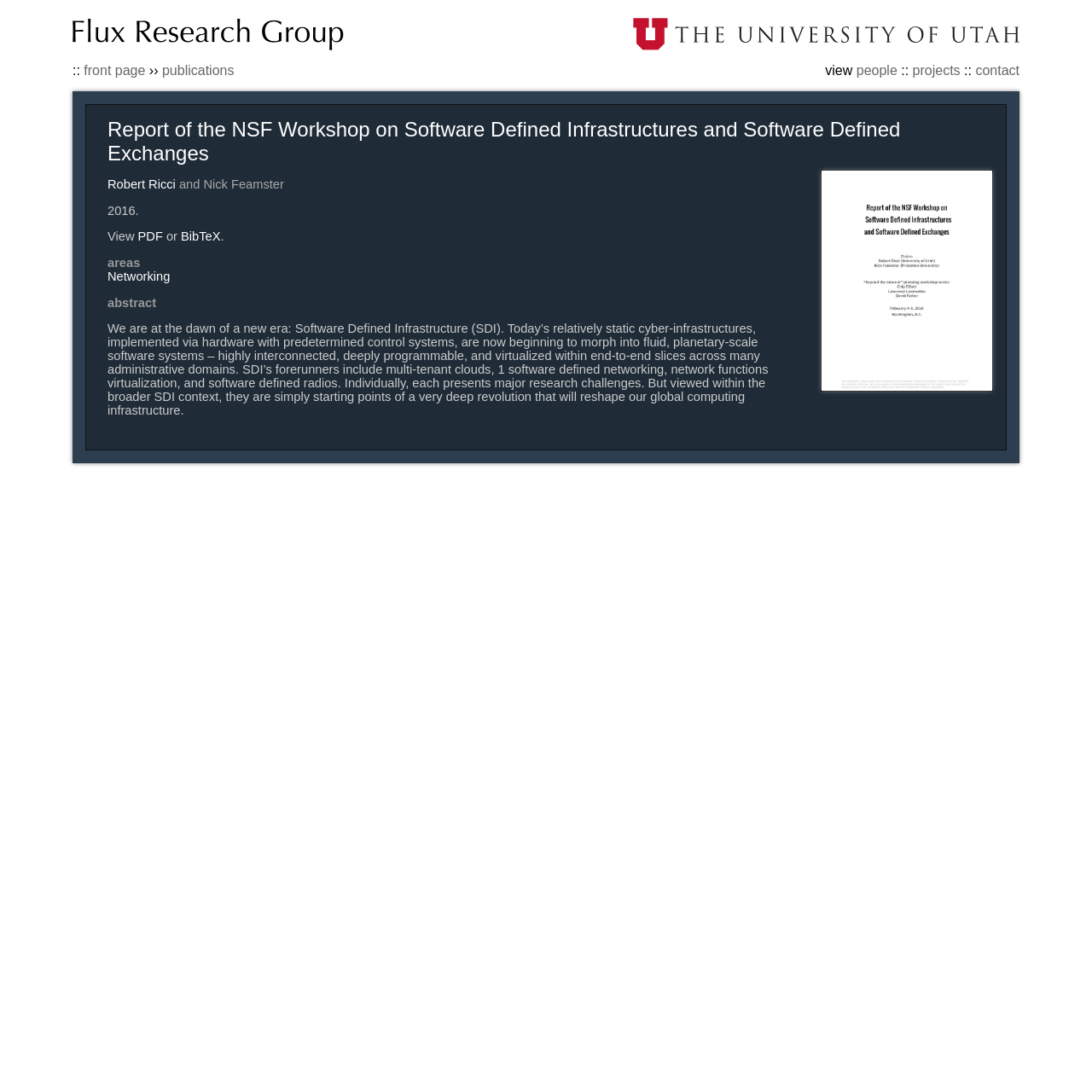Who are the authors of the report?
Please respond to the question with a detailed and thorough explanation.

The authors of the report can be found in the text below the title, which says 'Robert Ricci and Nick Feamster, 2016'.